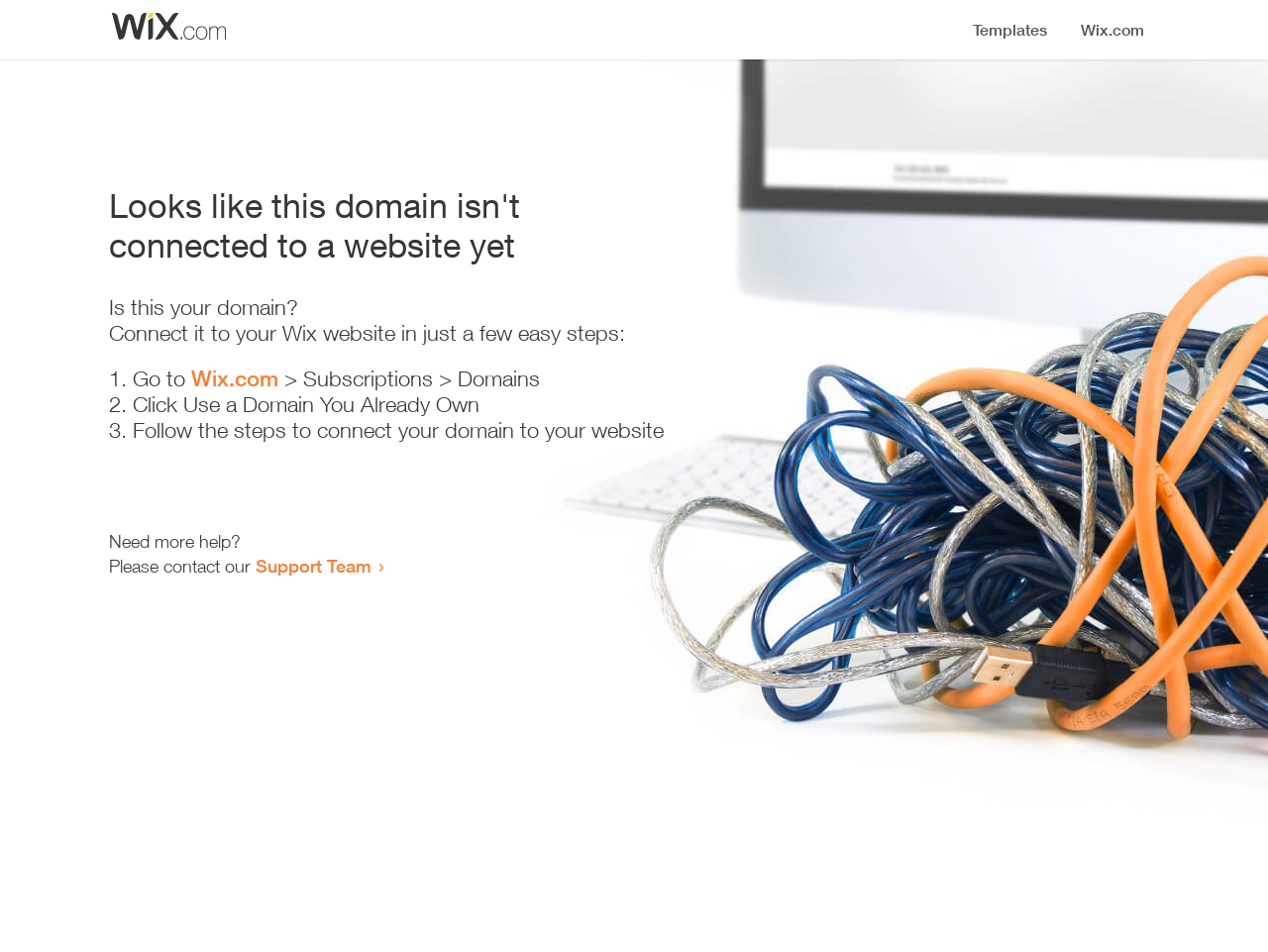Please specify the bounding box coordinates in the format (top-left x, top-left y, bottom-right x, bottom-right y), with values ranging from 0 to 1. Identify the bounding box for the UI component described as follows: Support Team

[0.202, 0.583, 0.293, 0.606]